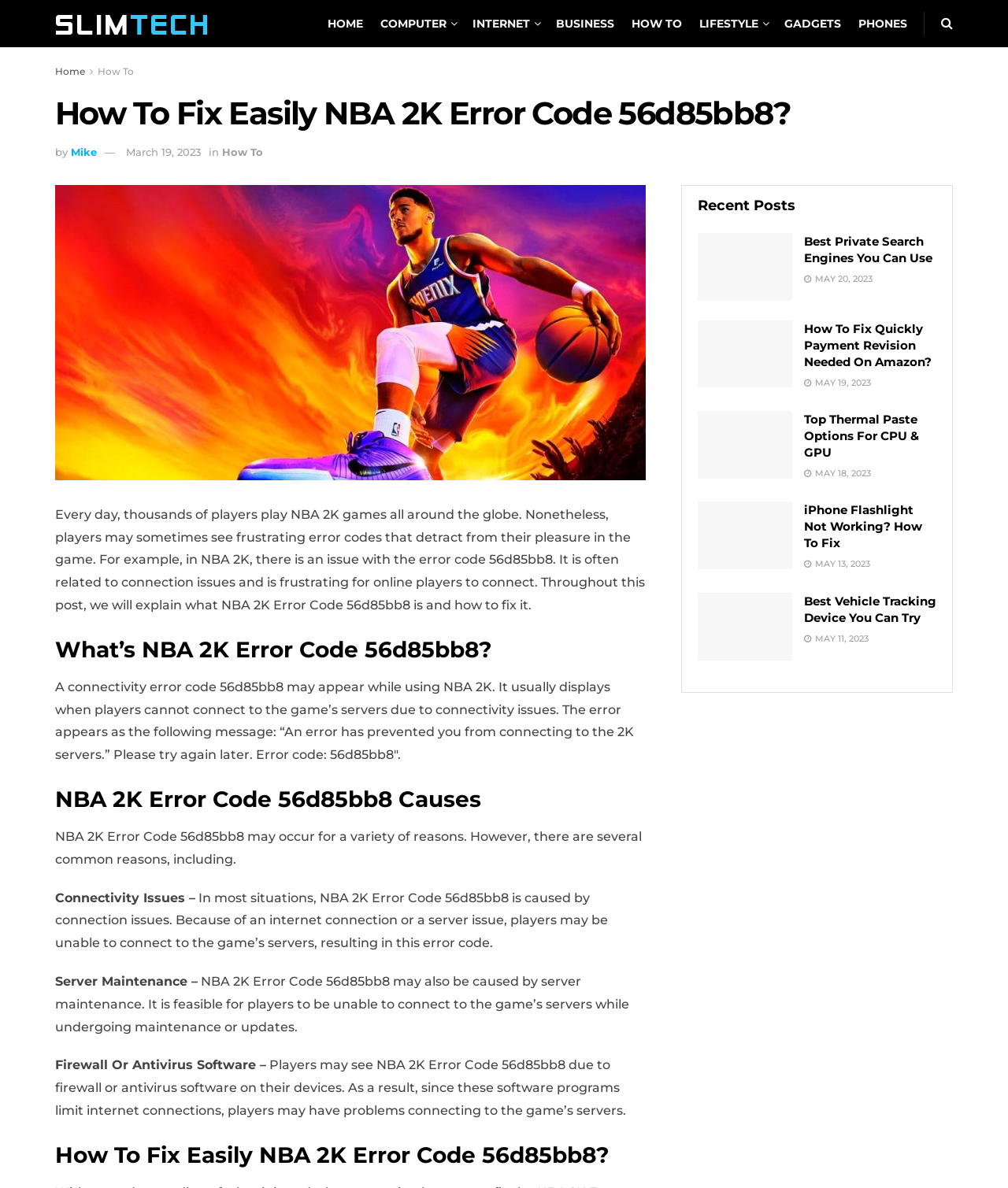Can you show the bounding box coordinates of the region to click on to complete the task described in the instruction: "Explore the Top Thermal Paste Options For CPU & GPU"?

[0.692, 0.346, 0.786, 0.403]